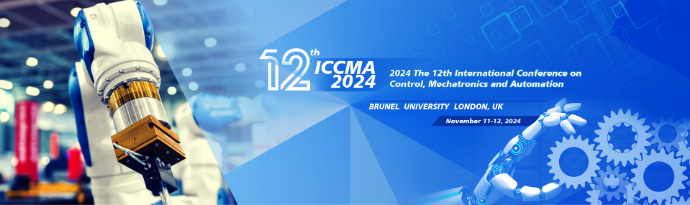Offer a detailed explanation of the image and its components.

The image prominently features the branding for the 12th International Conference on Control, Mechatronics, and Automation (ICCMA 2024). Set against a vibrant blue background, it highlights a robotic arm, symbolizing advancements in automation and technology. The text on the right includes the conference title "12th ICCMA 2024," the full name "The 12th International Conference on Control, Mechatronics and Automation," and details about the venue—Brunel University in London, UK. Additionally, it specifies the dates for the event: November 11-13, 2024. This graphic serves as an engaging promotional piece, visually connecting the image of cutting-edge robotics with the conference's focus on innovative research and development in the fields of control, mechatronics, and automation.